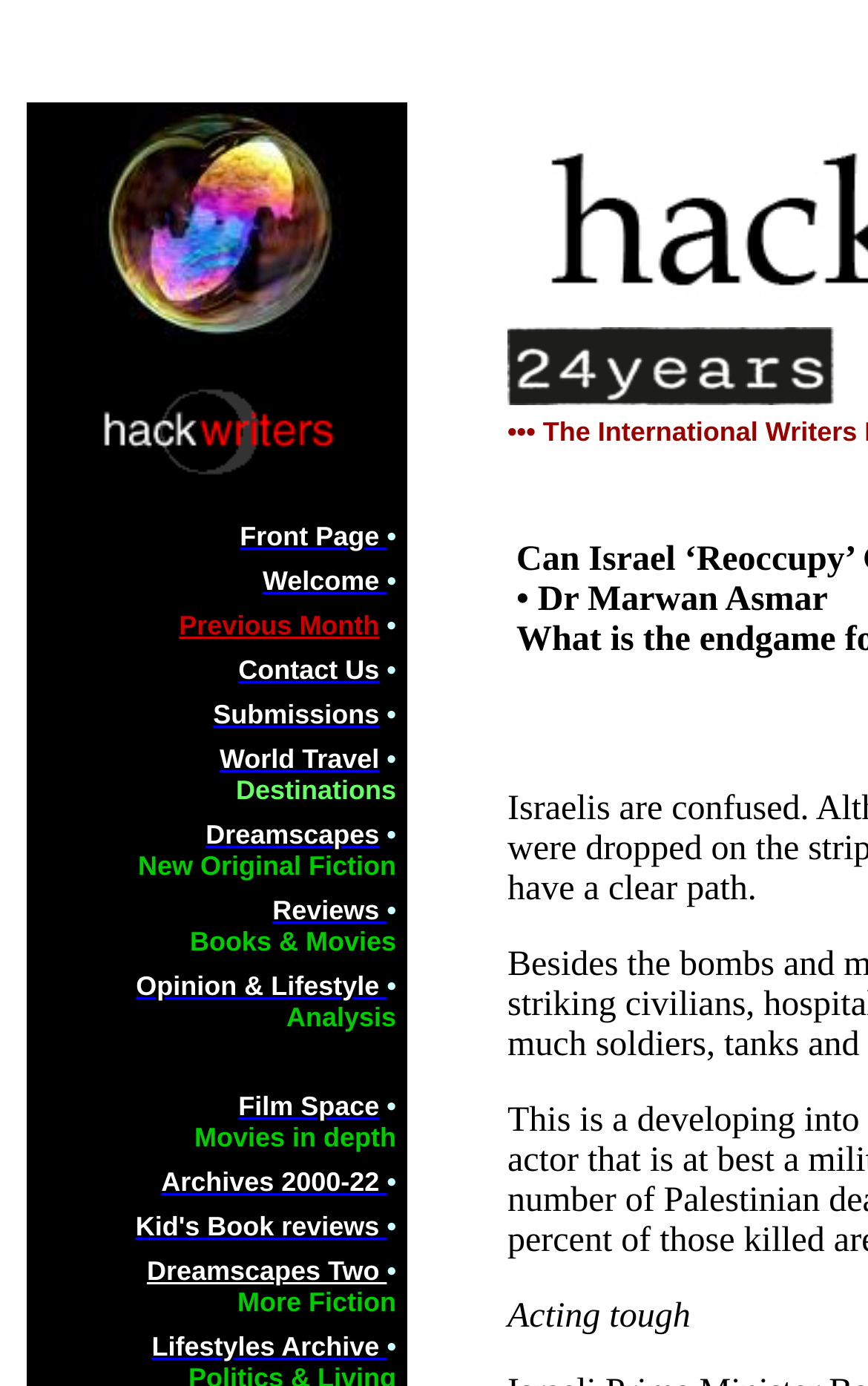Please specify the bounding box coordinates of the clickable region to carry out the following instruction: "Toggle navigation". The coordinates should be four float numbers between 0 and 1, in the format [left, top, right, bottom].

None